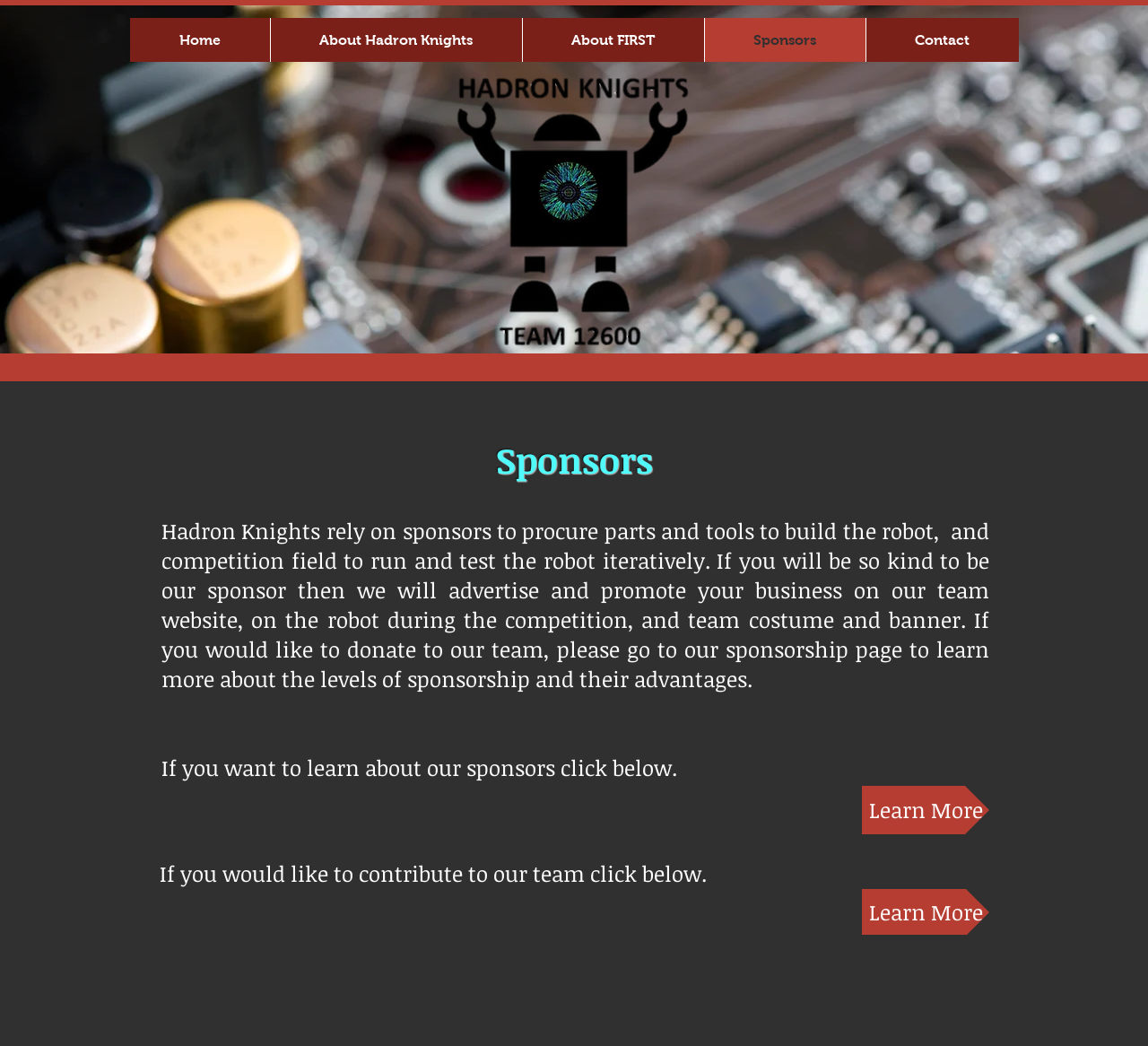What will happen if you become a sponsor?
Could you answer the question with a detailed and thorough explanation?

If you become a sponsor, Hadron Knights will advertise and promote your business on their team website, on the robot during the competition, and team costume and banner.